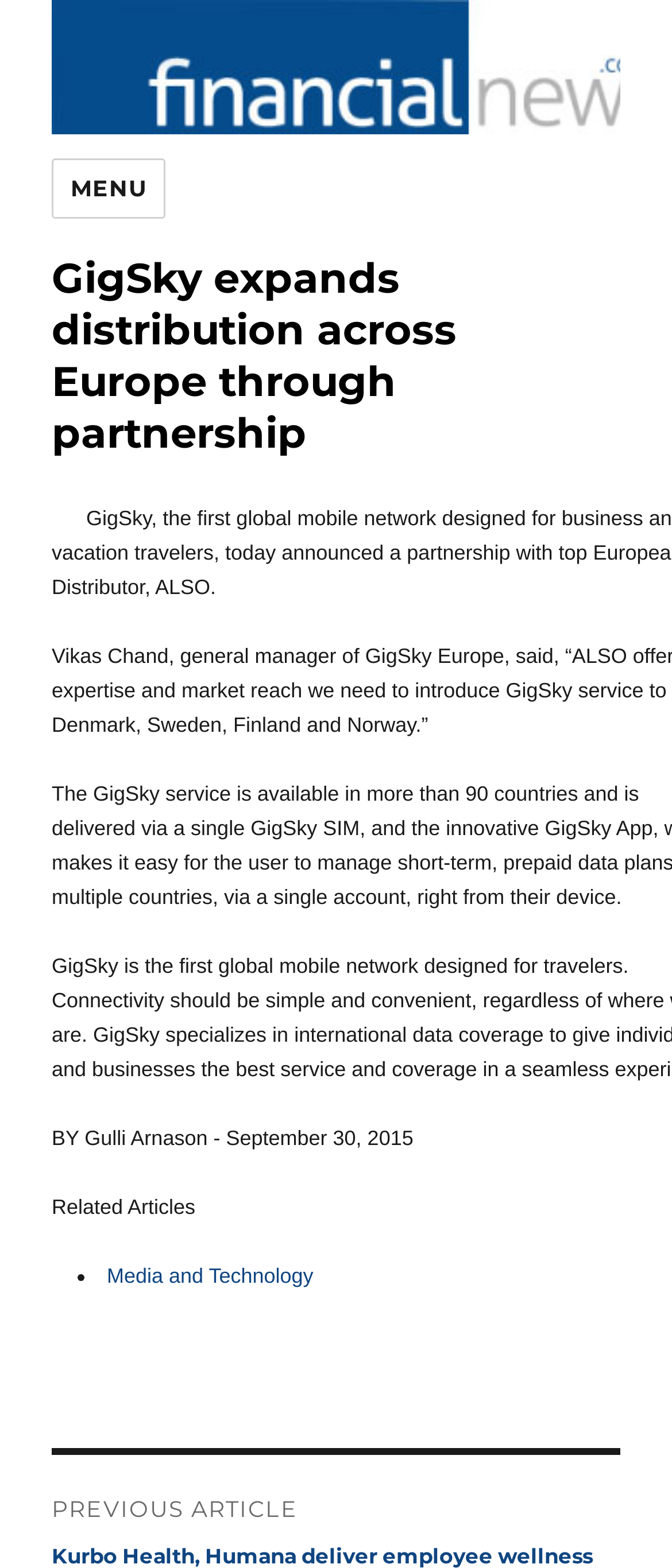What is the purpose of the 'MENU' button?
Answer the question with a detailed explanation, including all necessary information.

I found the purpose of the 'MENU' button by looking at its description which indicates that it controls site navigation and social navigation.